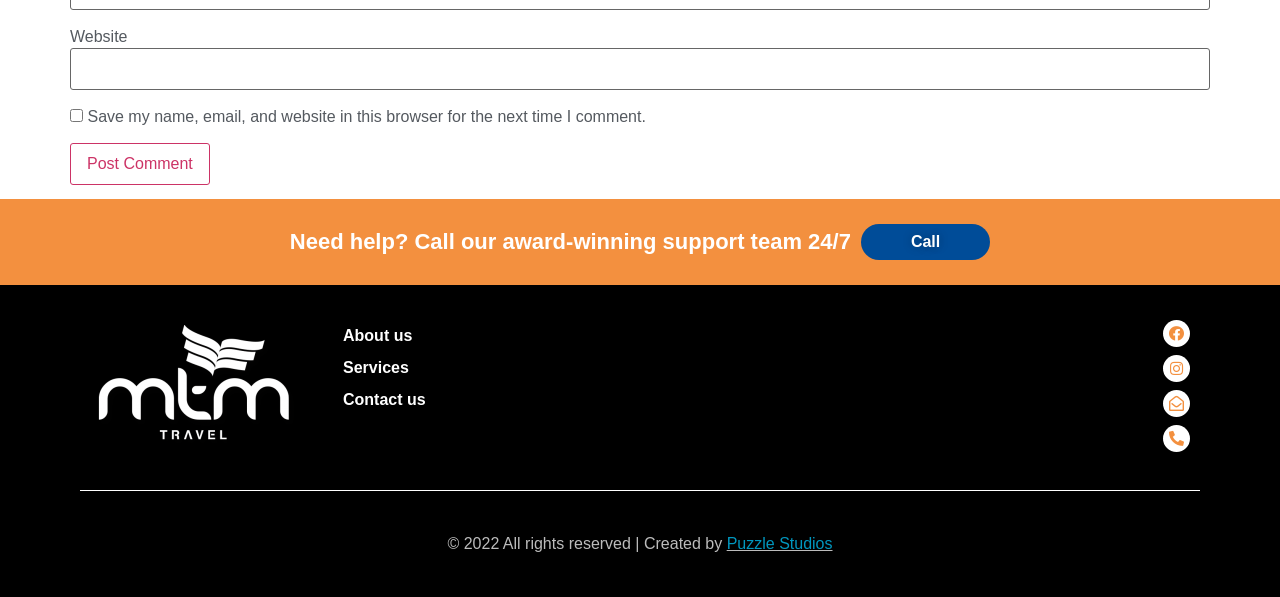Please respond in a single word or phrase: 
What is the phone number for support?

Not provided